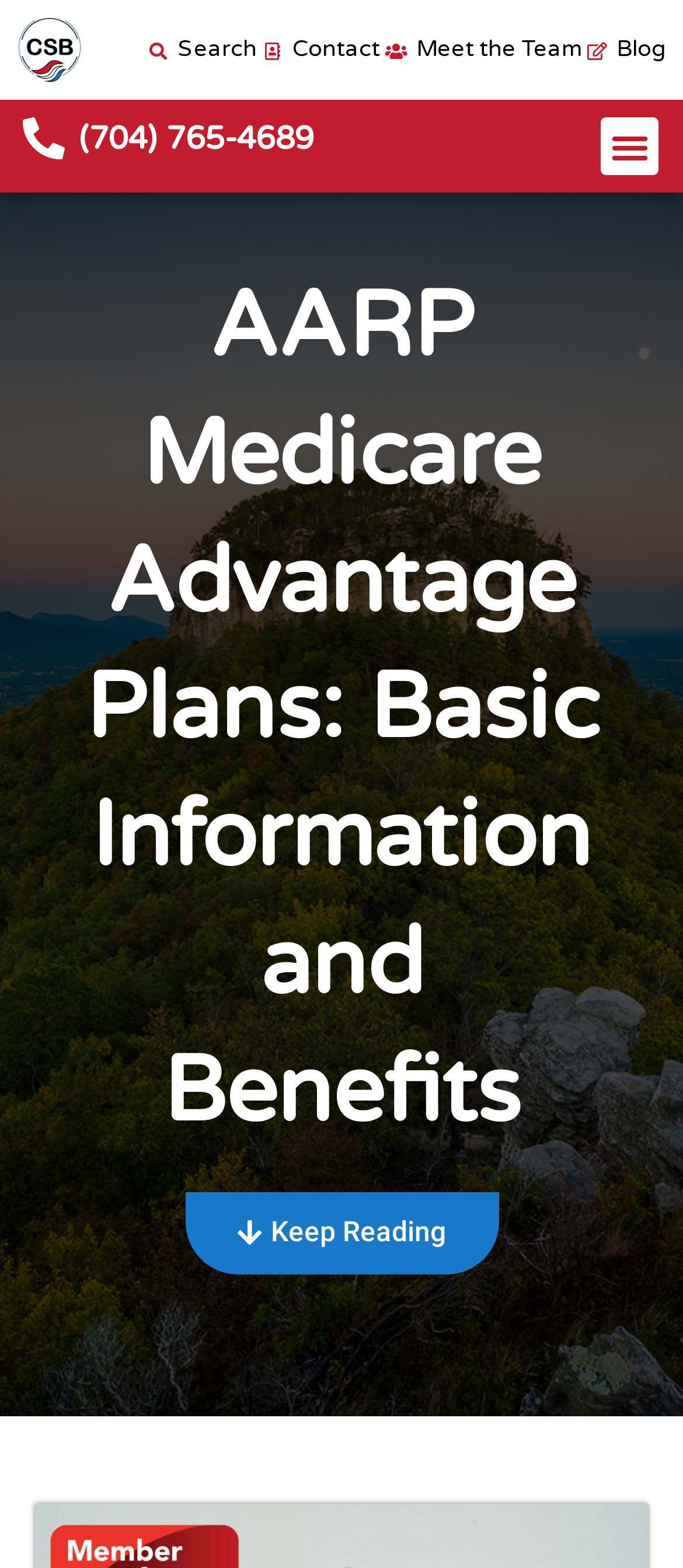Can you give a detailed response to the following question using the information from the image? What is the purpose of the button on the top right?

I found the button by looking at the button element with the text 'Menu Toggle' which has a bounding box coordinate of [0.879, 0.075, 0.964, 0.112]. The button is likely used to toggle a menu on the webpage.